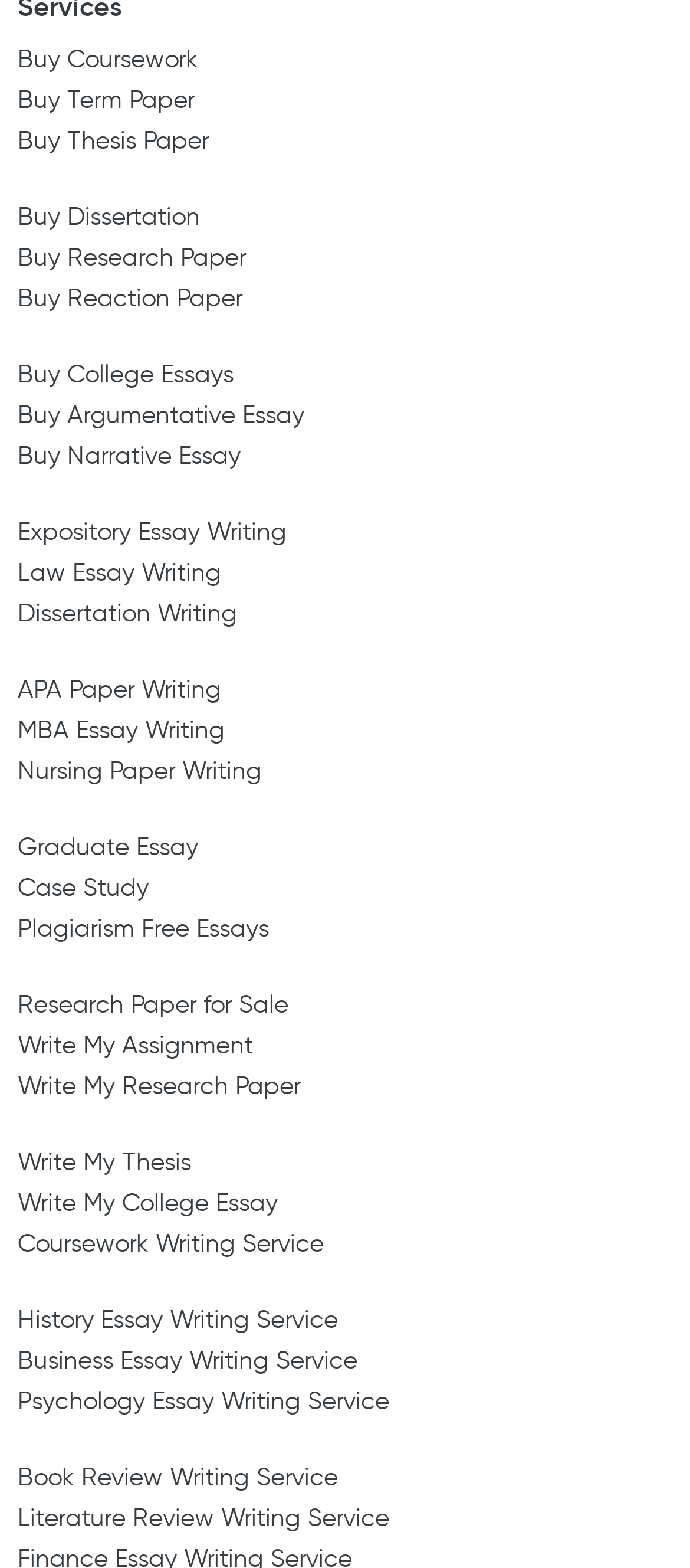Please specify the bounding box coordinates of the clickable region to carry out the following instruction: "Write My College Essay". The coordinates should be four float numbers between 0 and 1, in the format [left, top, right, bottom].

[0.026, 0.754, 0.403, 0.78]